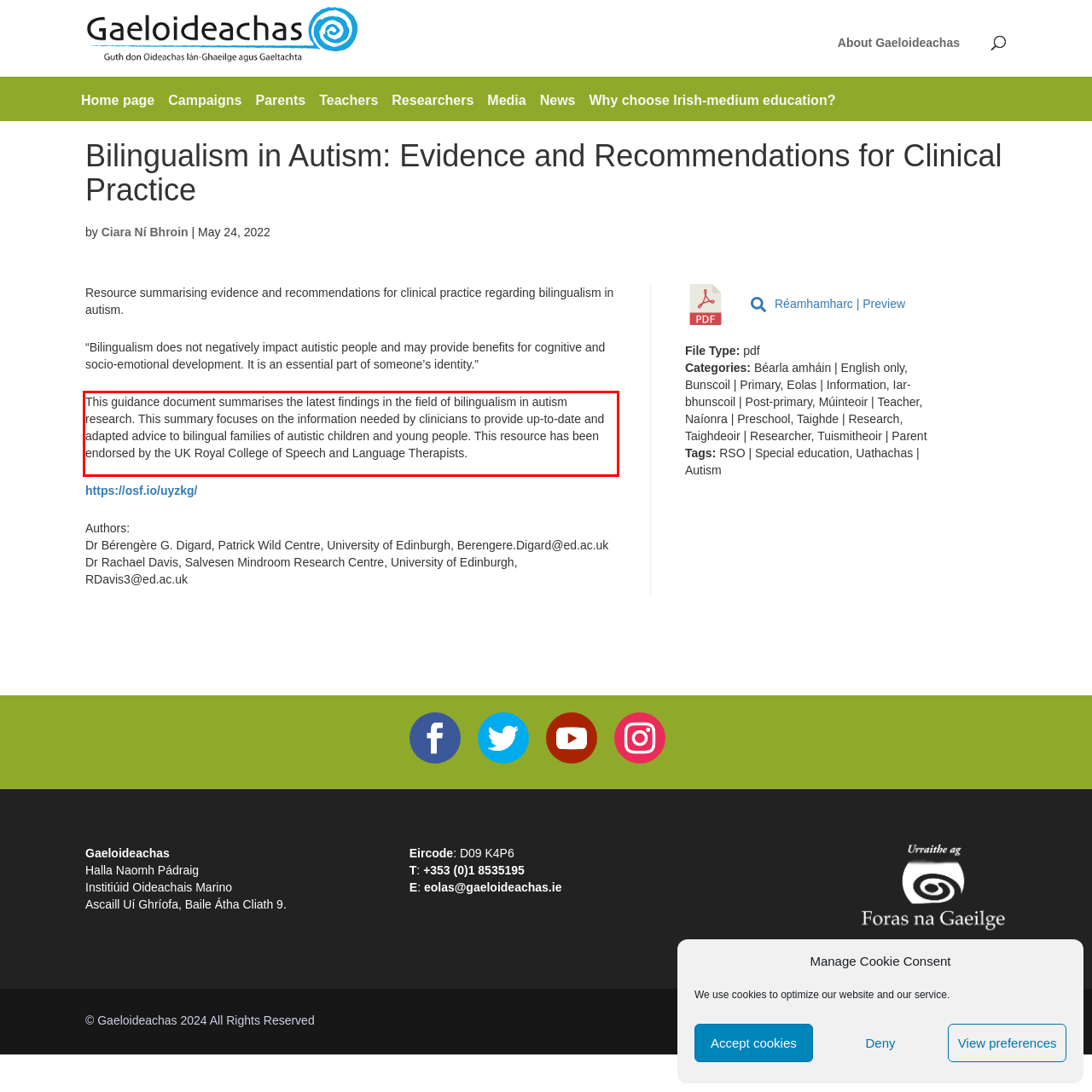You have a screenshot of a webpage, and there is a red bounding box around a UI element. Utilize OCR to extract the text within this red bounding box.

This guidance document summarises the latest findings in the field of bilingualism in autism research. This summary focuses on the information needed by clinicians to provide up-to-date and adapted advice to bilingual families of autistic children and young people. This resource has been endorsed by the UK Royal College of Speech and Language Therapists.